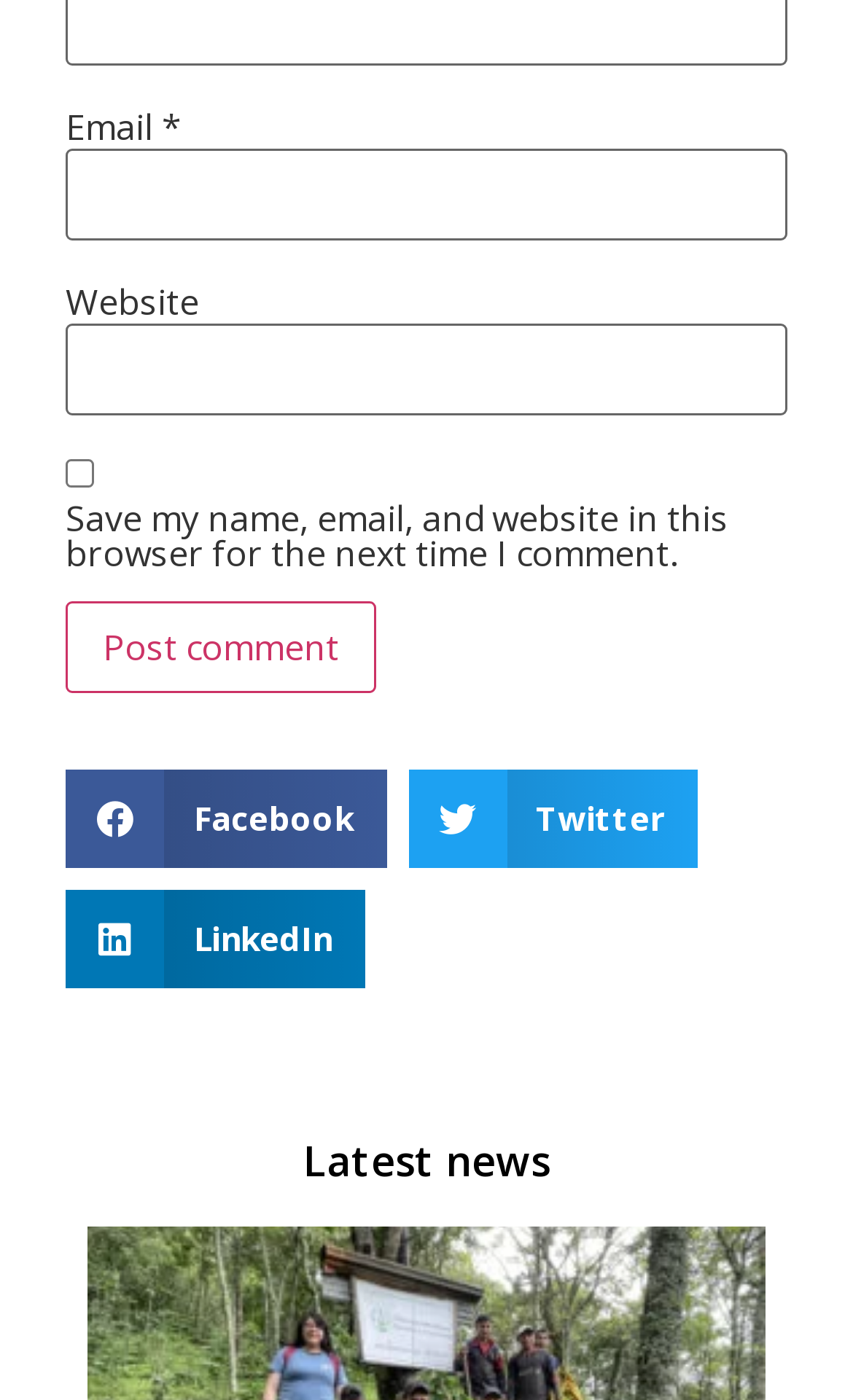Give the bounding box coordinates for the element described as: "name="submit" value="Post comment"".

[0.077, 0.43, 0.441, 0.495]